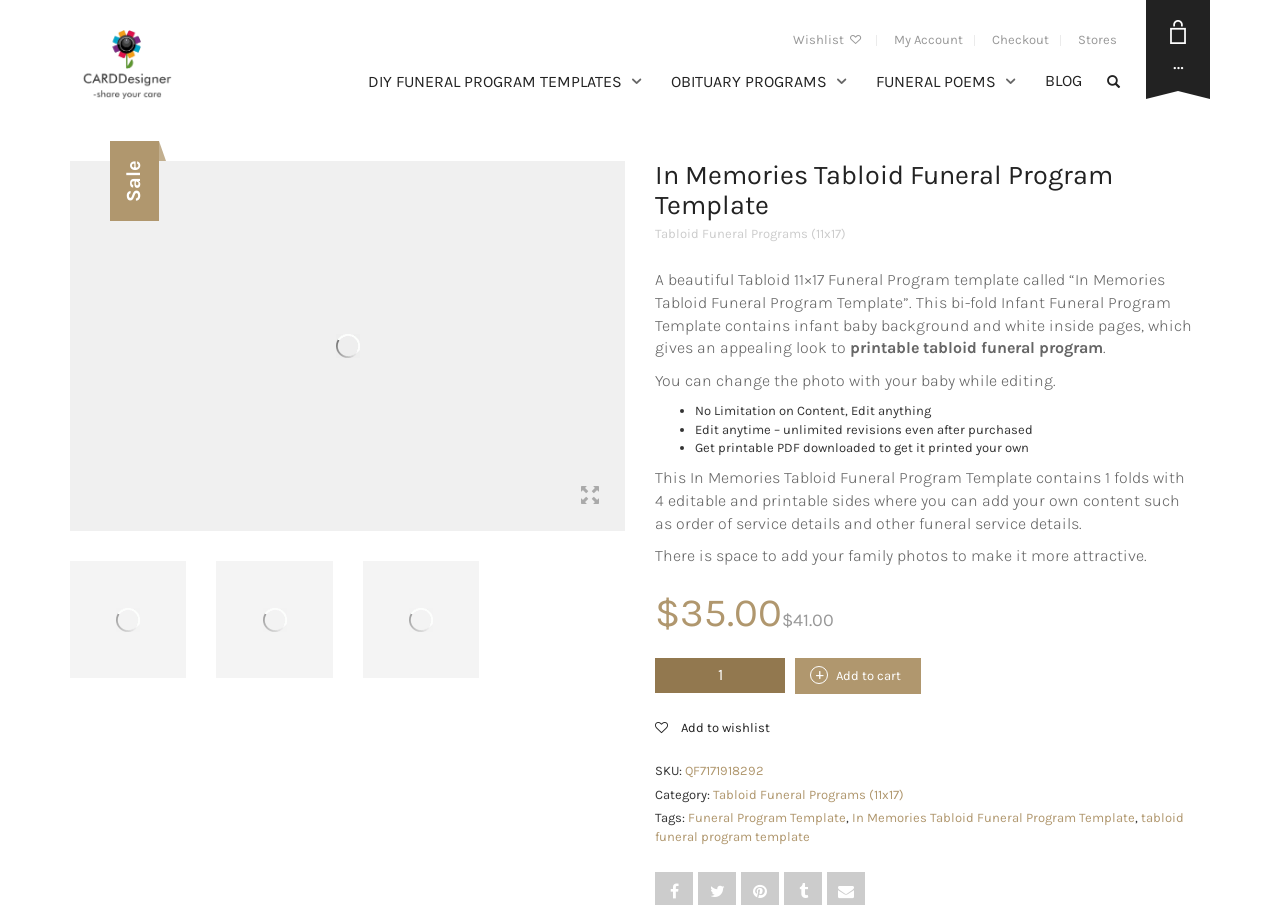Using the description "Male vs Female:", predict the bounding box of the relevant HTML element.

None